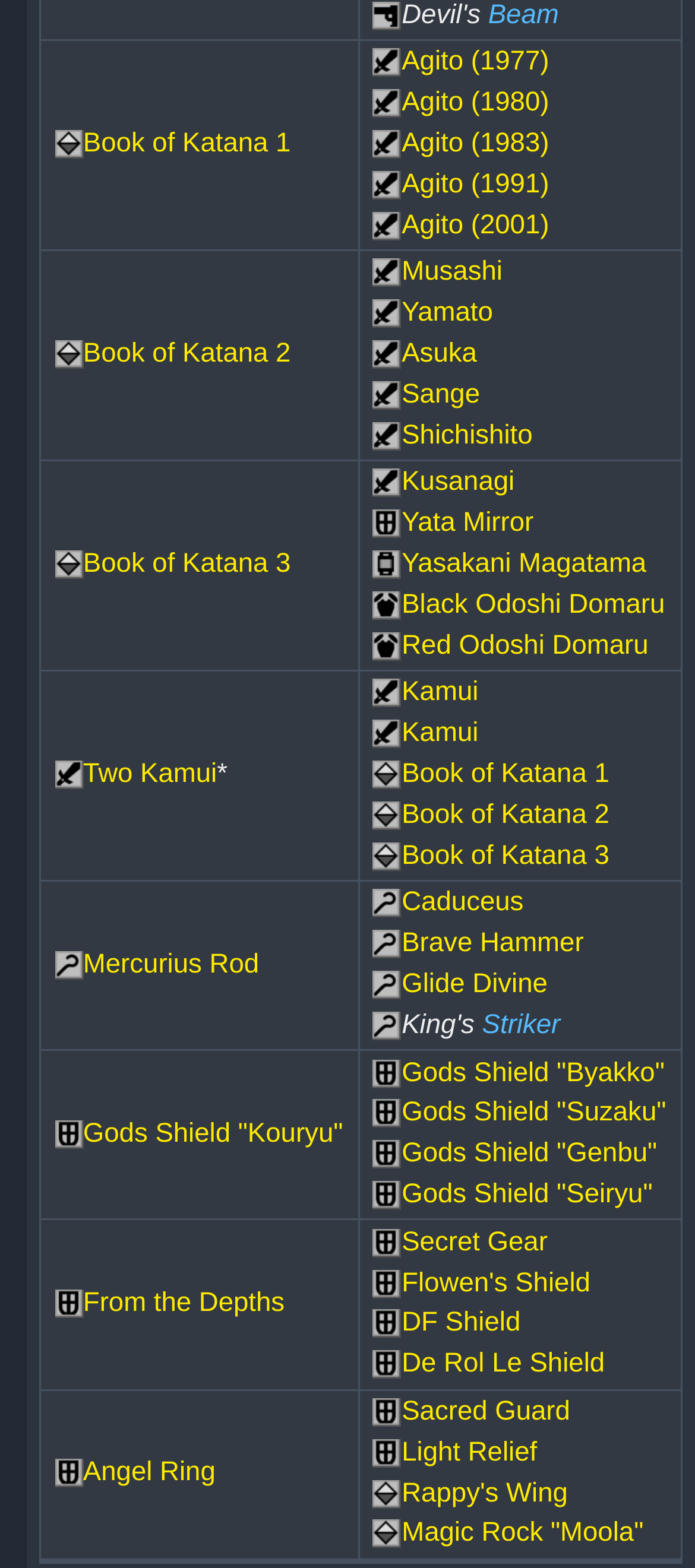Please respond to the question using a single word or phrase:
How many sword icons are there in the webpage?

9